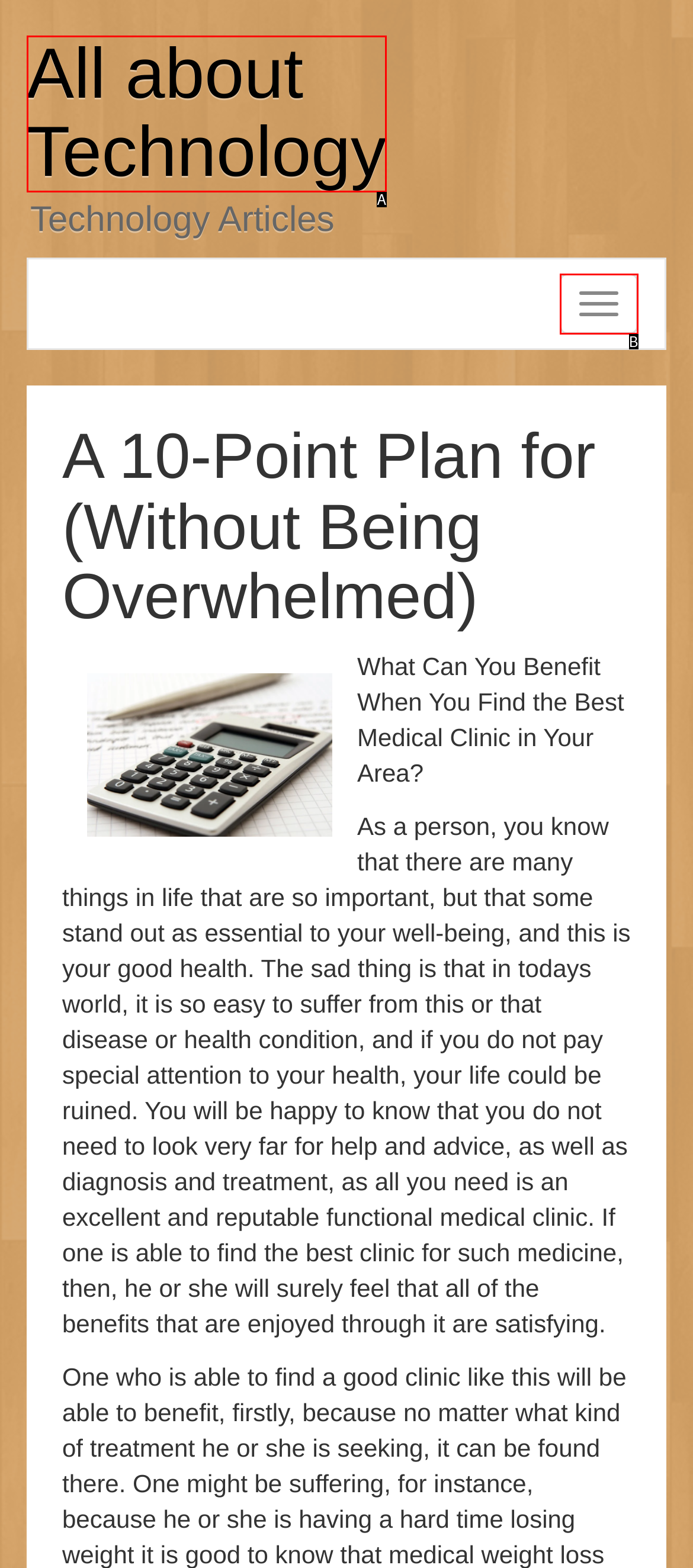Match the following description to the correct HTML element: All about Technology Indicate your choice by providing the letter.

A